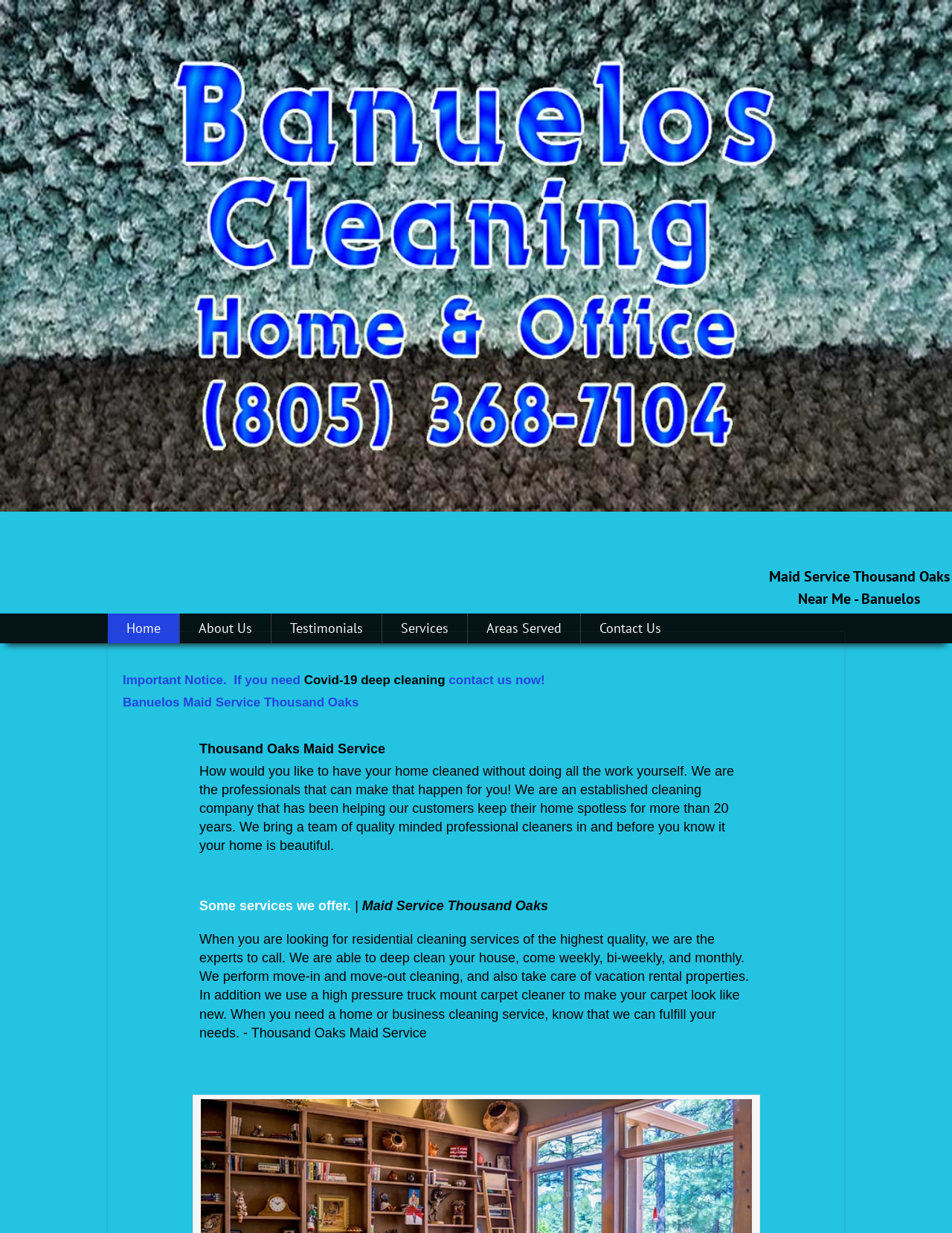Please find the bounding box coordinates of the section that needs to be clicked to achieve this instruction: "Click Home".

[0.113, 0.498, 0.189, 0.522]